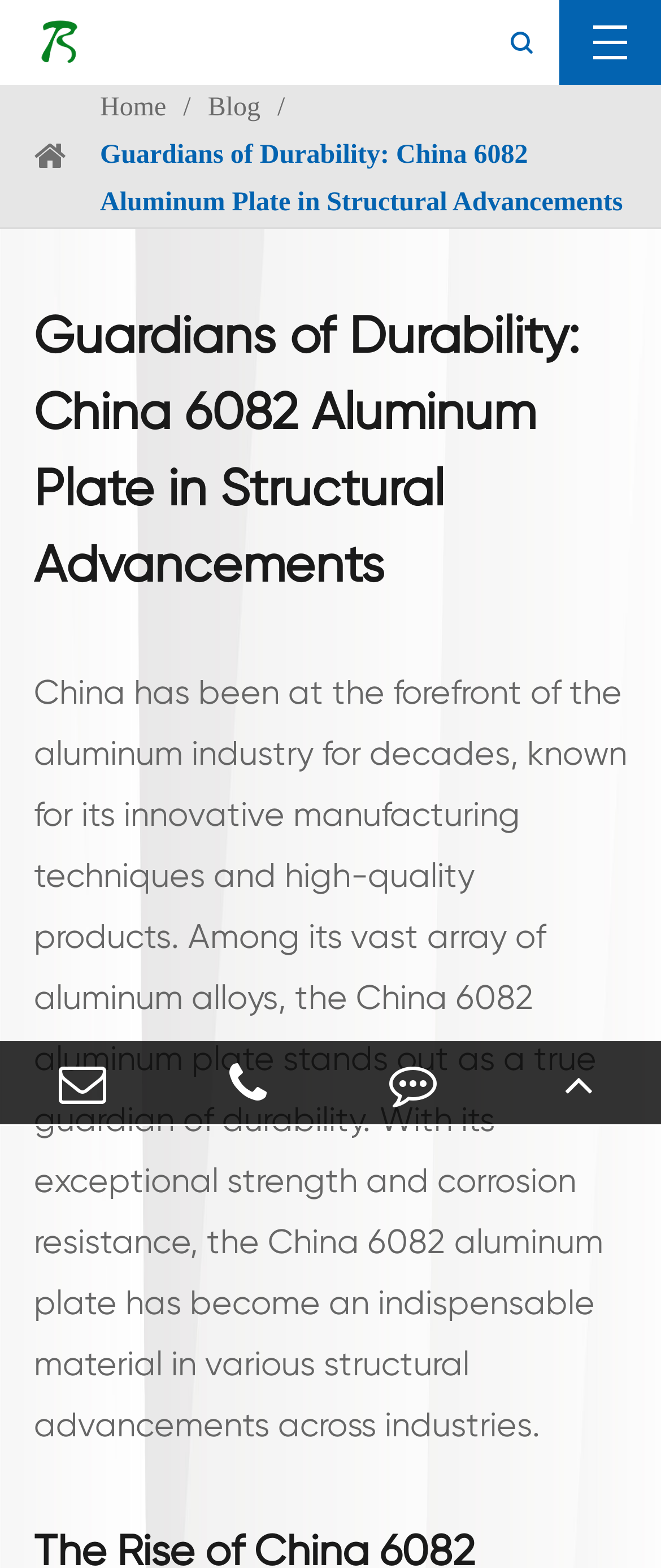Detail the webpage's structure and highlights in your description.

The webpage is about the China 6082 aluminum plate and its significance in the aluminum industry. At the top left corner, there is a logo of "China Aluminium Industry Supply Chain (Tianjin) Co., Ltd." accompanied by a link to the company's website. Below the logo, there are three navigation links: "Home", "Blog", and the title of the current page "Guardians of Durability: China 6082 Aluminum Plate in Structural Advancements".

The main content of the page is a heading with the same title as the navigation link, followed by a paragraph of text that describes the China 6082 aluminum plate's exceptional strength and corrosion resistance, making it a crucial material in various structural advancements across industries.

On the right side of the page, there are three social media links represented by icons, and below them, there is a contact information section with a phone number "+86-22-24896418". Further down, there are two more links: "Feedback" and "TOP", which likely takes the user to the top of the page.

There are no images on the page apart from the company logo and the social media icons. Overall, the page has a simple layout with a focus on presenting information about the China 6082 aluminum plate.